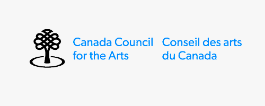Describe in detail everything you see in the image.

The image features the logo of the Canada Council for the Arts, depicting a stylized tree symbol. Accompanying the logo are the words "Canada Council for the Arts" in black text and its French equivalent "Conseil des arts du Canada" in blue. This image is associated with the organization that provides grants and resources to support Canadian arts and culture, reflecting its commitment to fostering creativity and artistic expression across the nation.